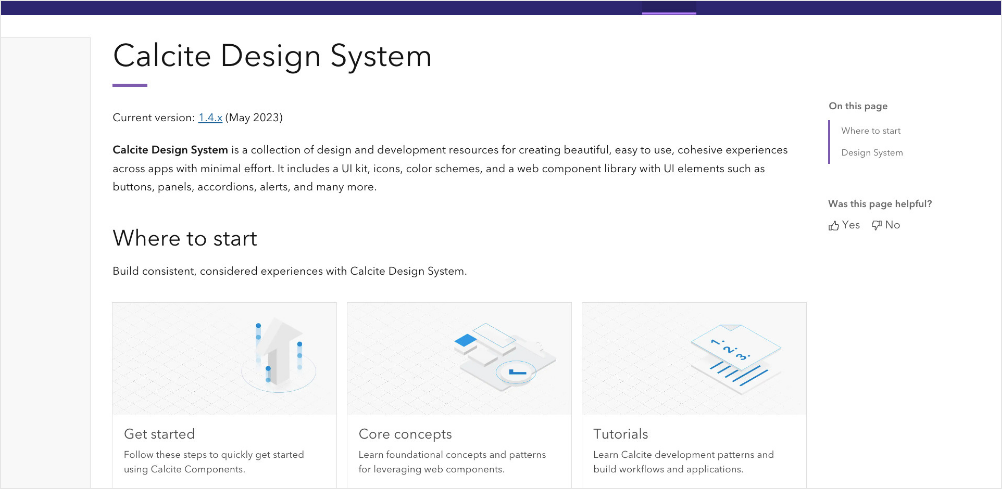What is the purpose of the 'Where to start' section? Examine the screenshot and reply using just one word or a brief phrase.

Guiding users